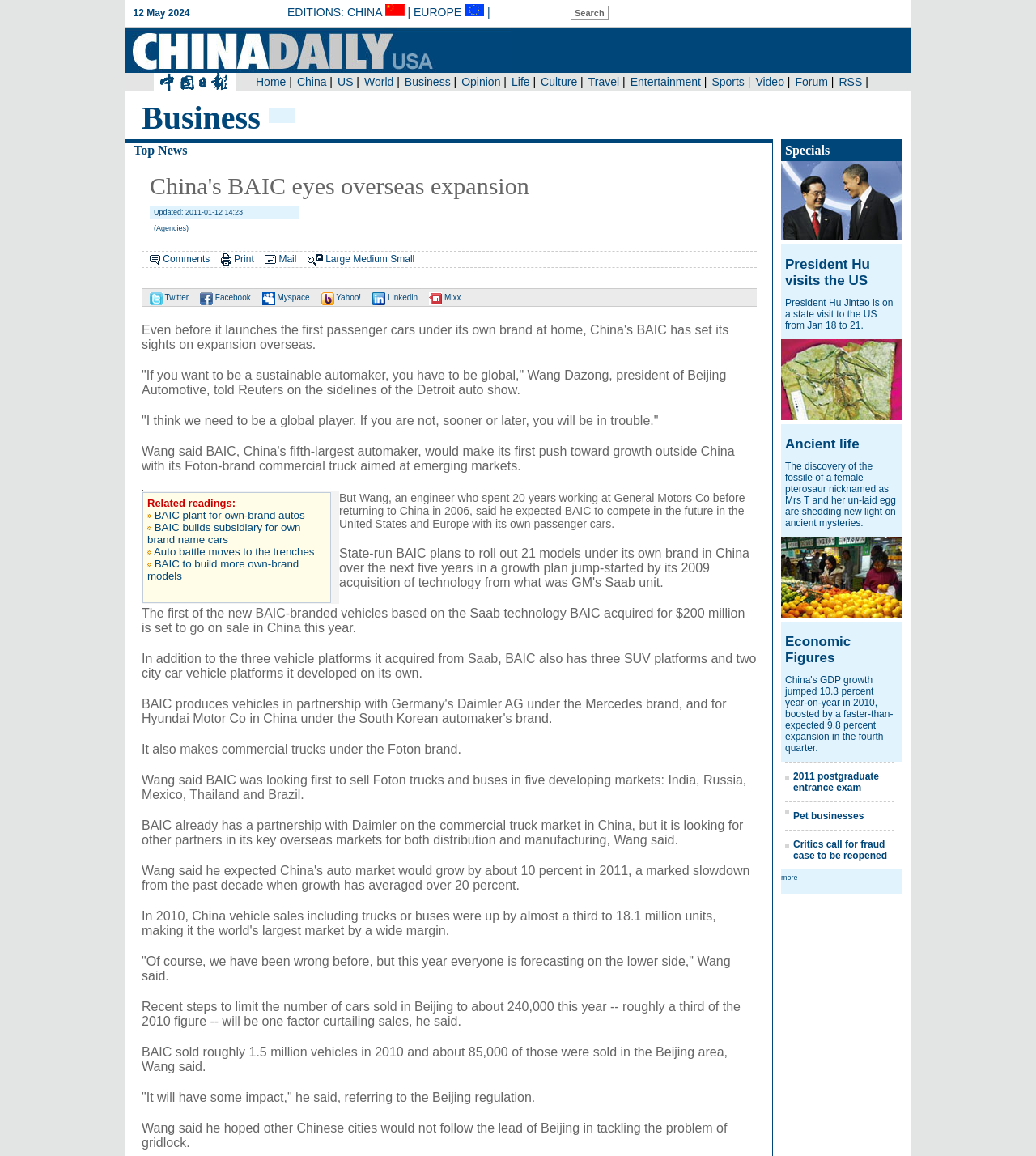Using the information in the image, give a detailed answer to the following question: What is the company mentioned in the article?

I determined the answer by looking at the static text 'BAIC' mentioned multiple times in the article, such as in the sentence 'Wang Dazong, president of Beijing Automotive, told Reuters...' located at [0.137, 0.318, 0.701, 0.343].